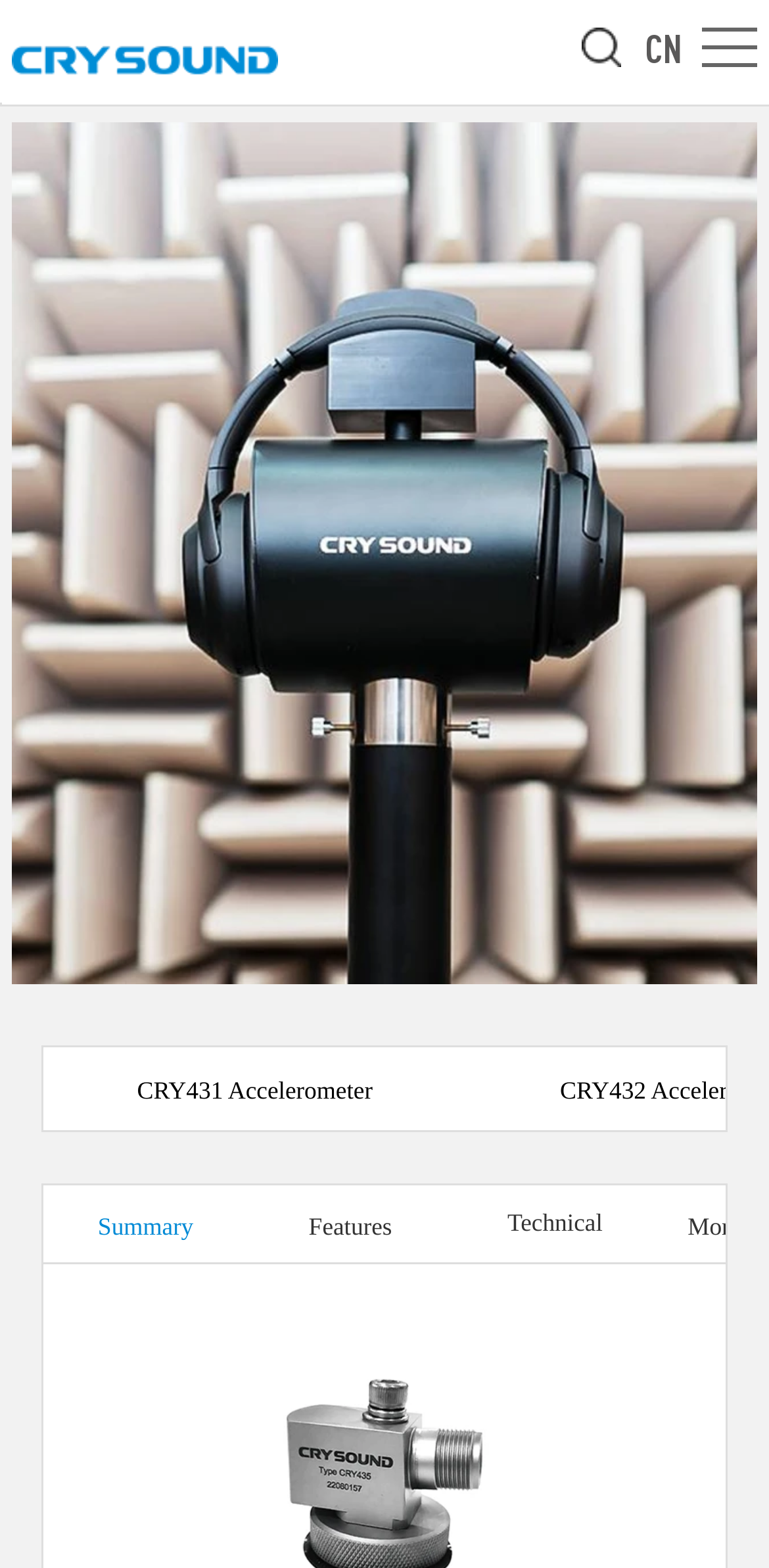Please locate the bounding box coordinates of the element's region that needs to be clicked to follow the instruction: "Click the 'menu' button". The bounding box coordinates should be provided as four float numbers between 0 and 1, i.e., [left, top, right, bottom].

None